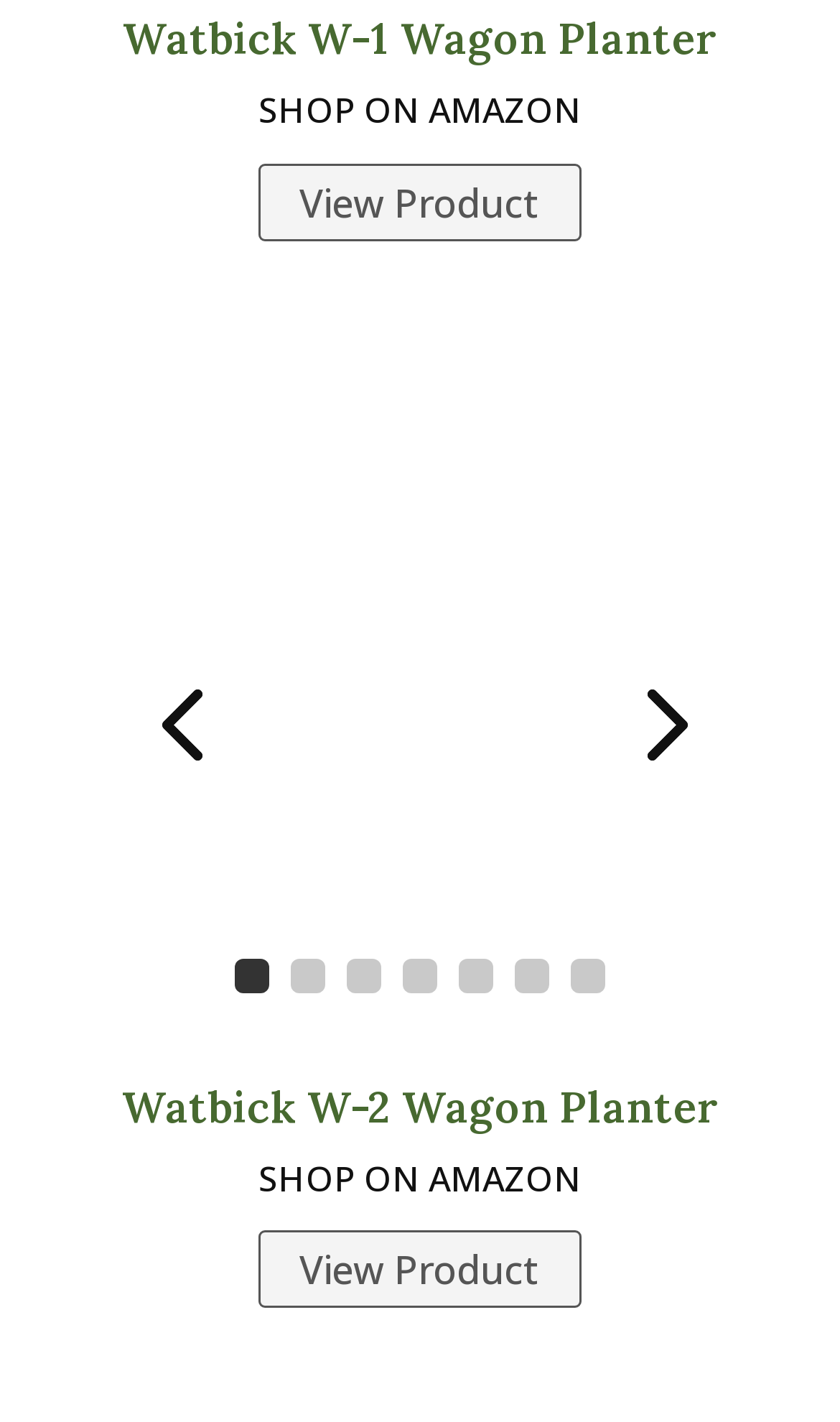Provide the bounding box coordinates for the specified HTML element described in this description: "6". The coordinates should be four float numbers ranging from 0 to 1, in the format [left, top, right, bottom].

[0.613, 0.674, 0.654, 0.698]